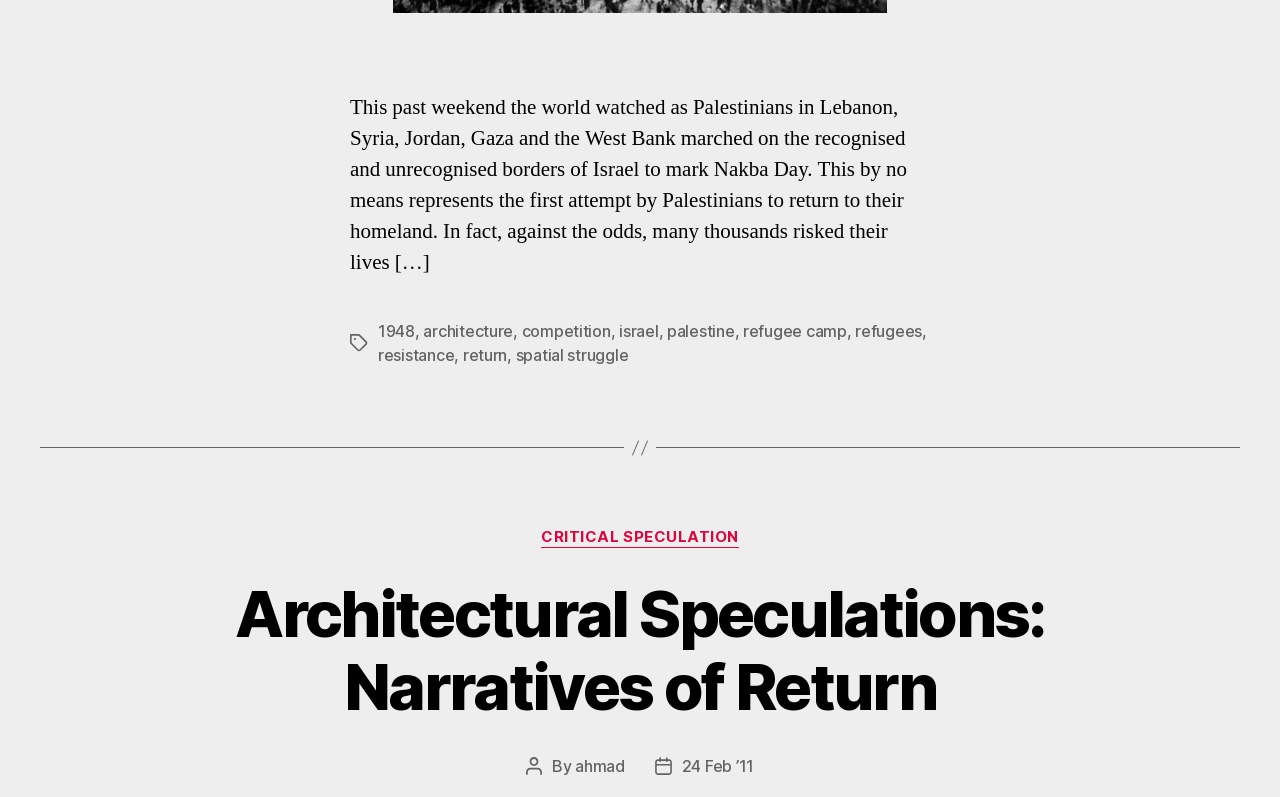What is the event being commemorated?
Using the visual information, respond with a single word or phrase.

Nakba Day